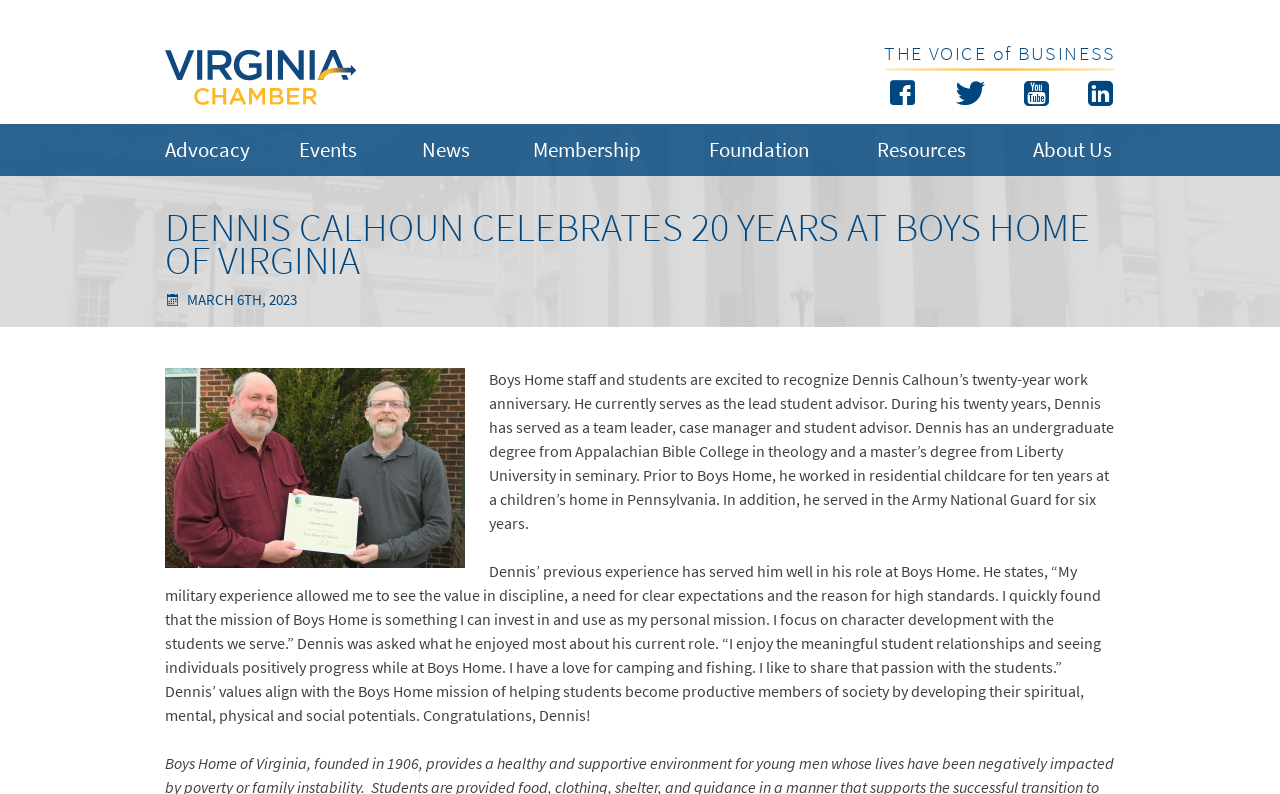Observe the image and answer the following question in detail: What is the date of Dennis Calhoun's work anniversary?

I found this answer by reading the text that describes the date of Dennis Calhoun's work anniversary, which is mentioned as March 6th, 2023.